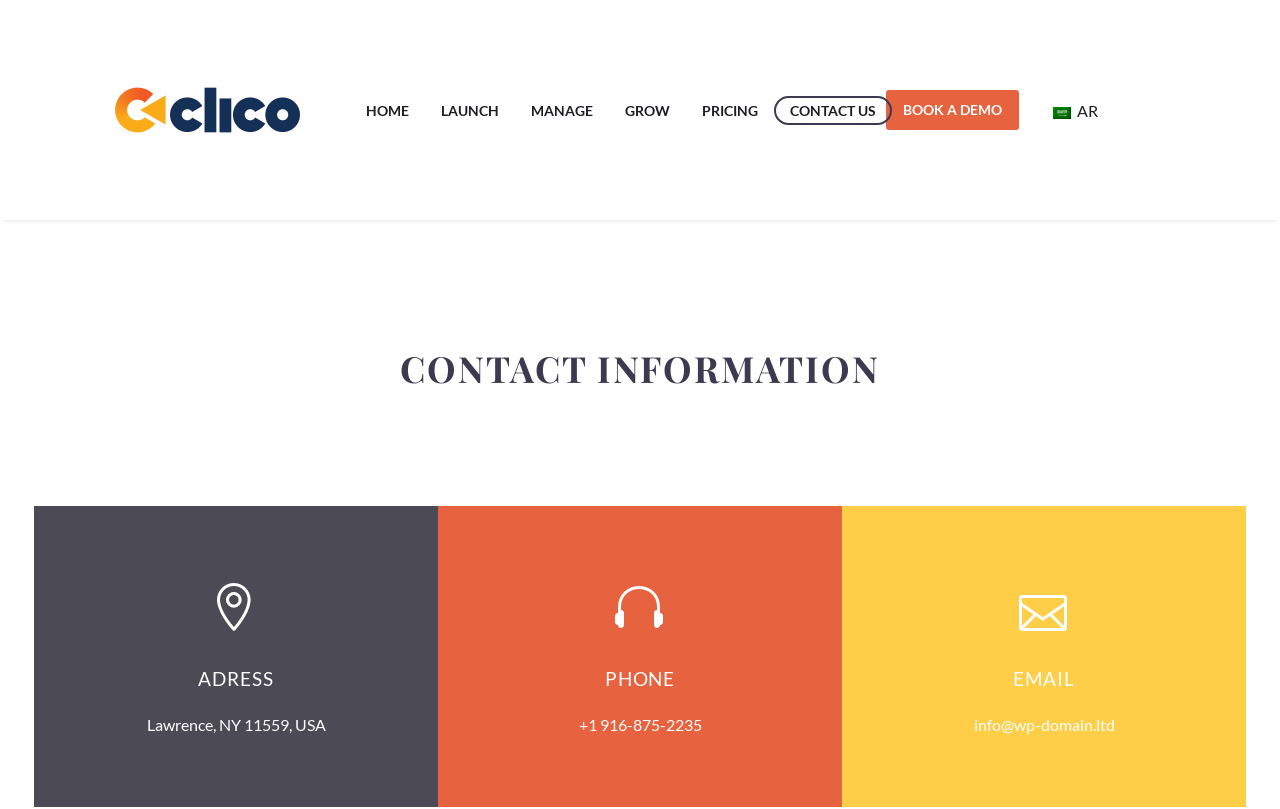Determine the bounding box coordinates of the clickable region to carry out the instruction: "click Clicome".

[0.047, 0.031, 0.277, 0.241]